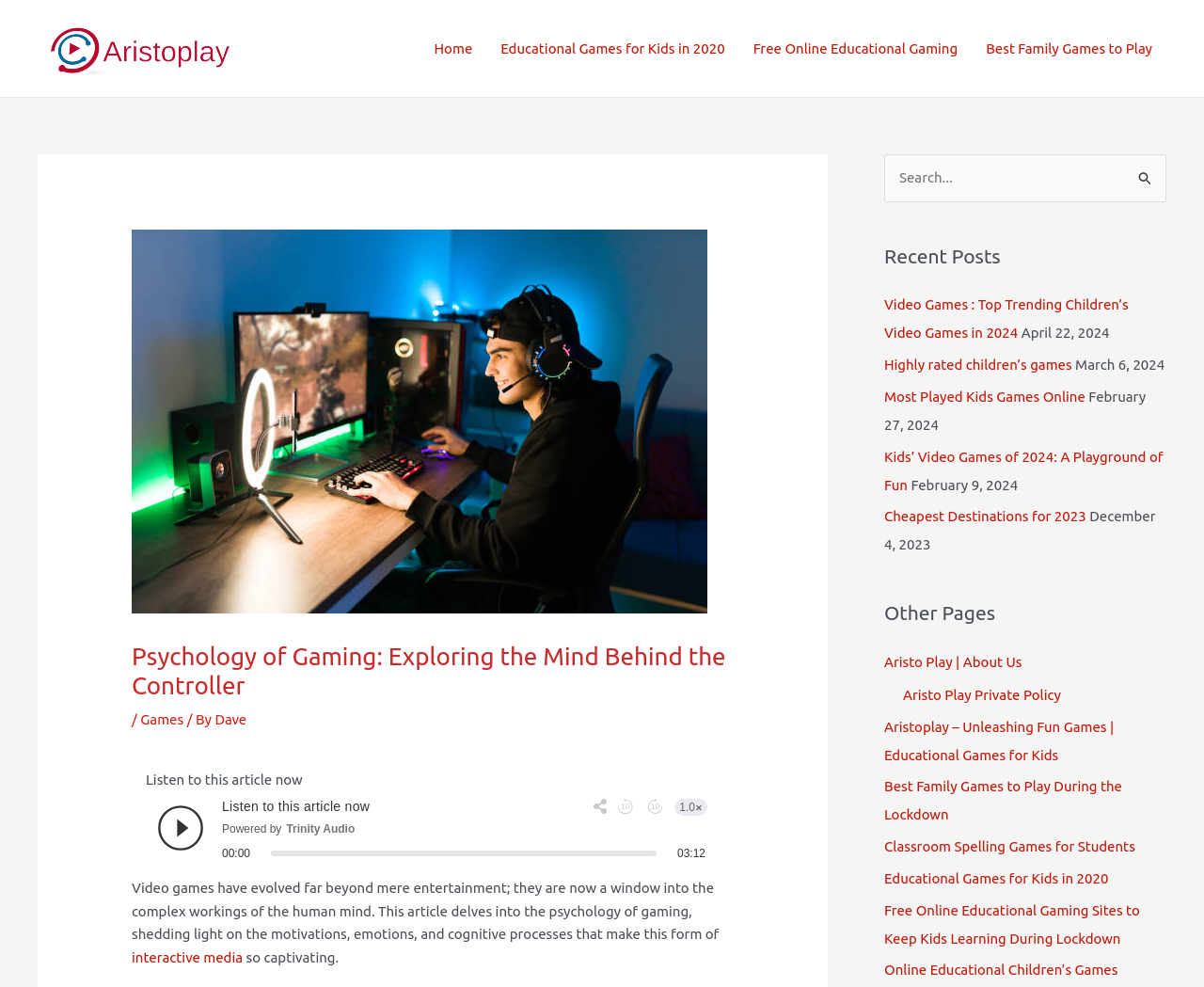Highlight the bounding box coordinates of the region I should click on to meet the following instruction: "Click the 'Home' link".

[0.349, 0.016, 0.404, 0.082]